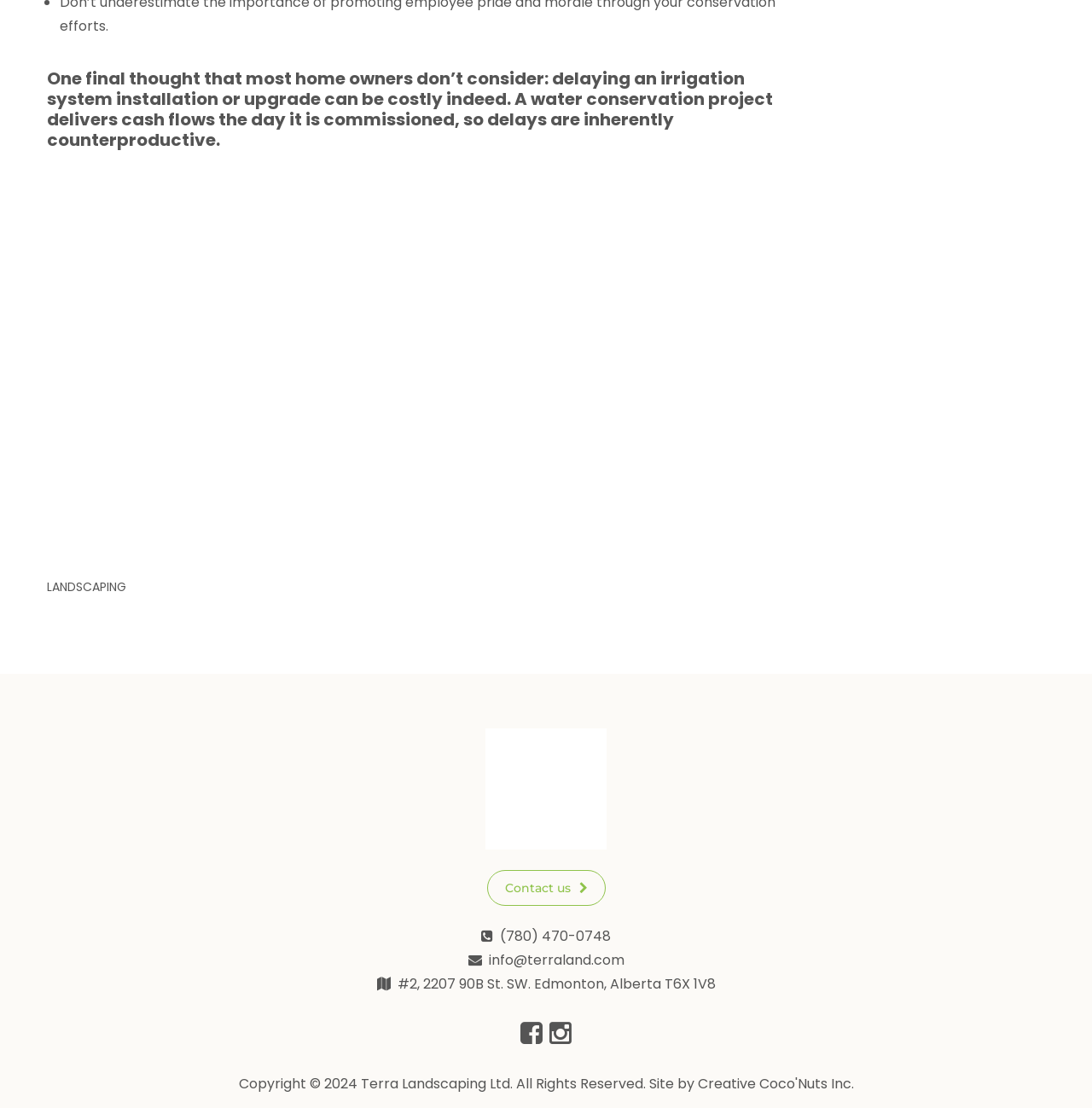Please specify the bounding box coordinates for the clickable region that will help you carry out the instruction: "Click on the logo".

[0.445, 0.657, 0.555, 0.766]